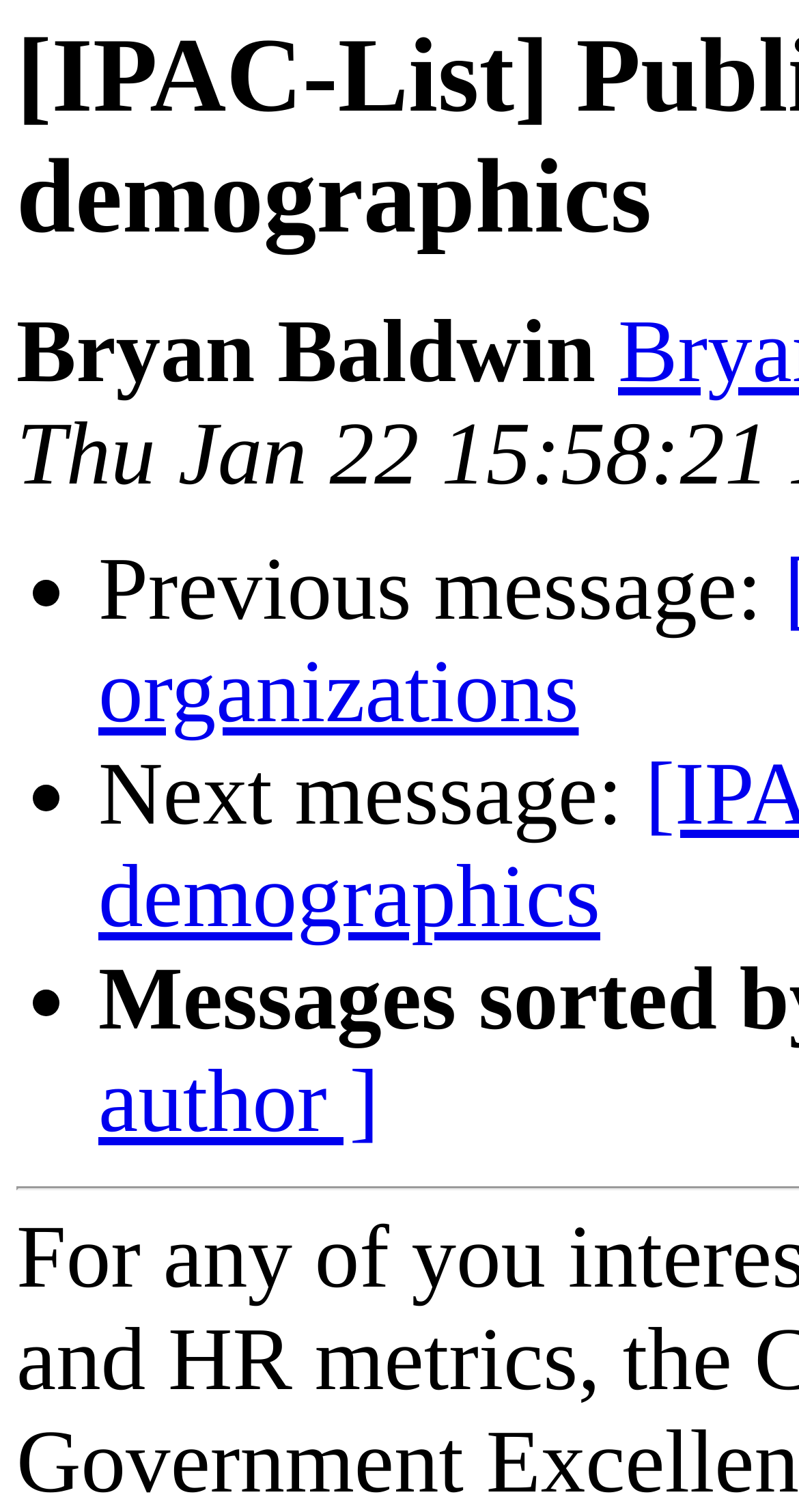Please extract the title of the webpage.

[IPAC-List] Public sector workforce demographics